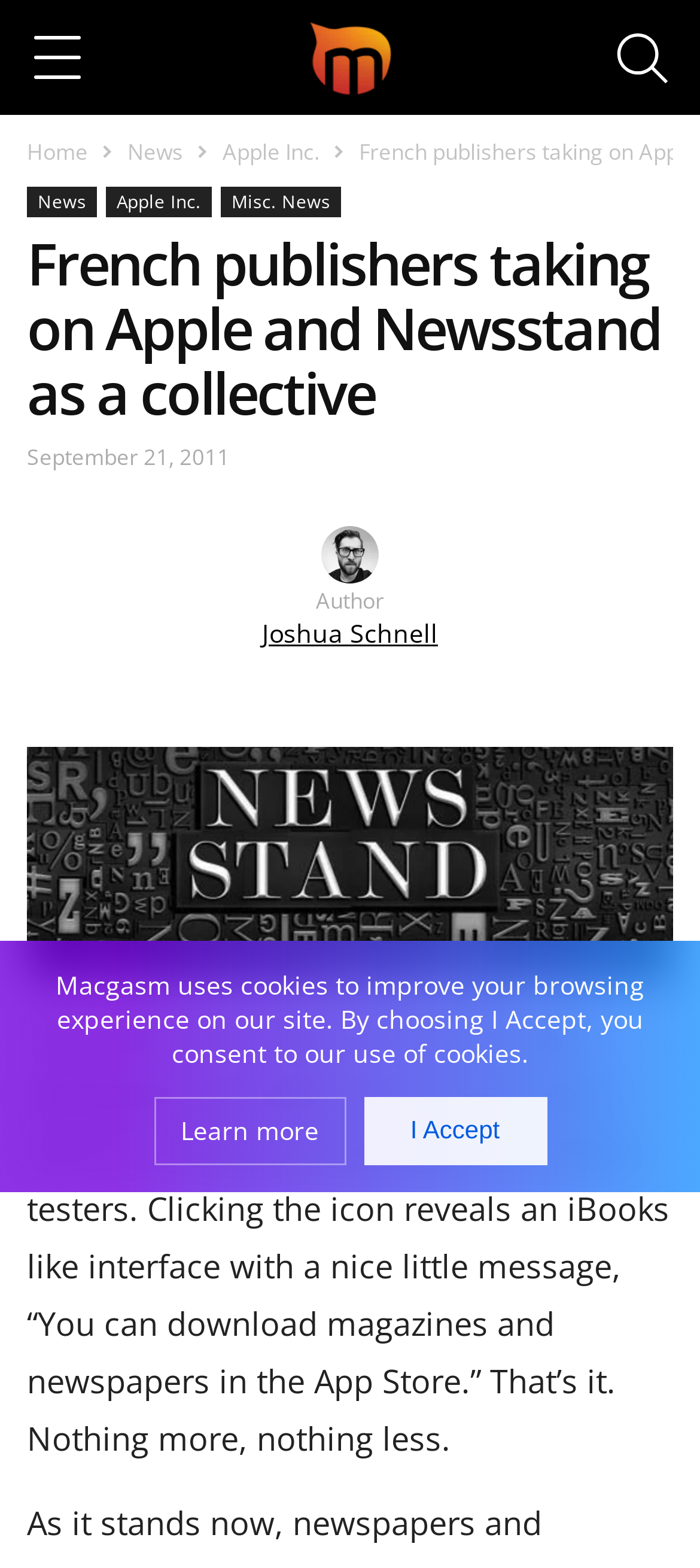Provide the bounding box coordinates of the area you need to click to execute the following instruction: "Go to the home page".

[0.038, 0.087, 0.126, 0.106]